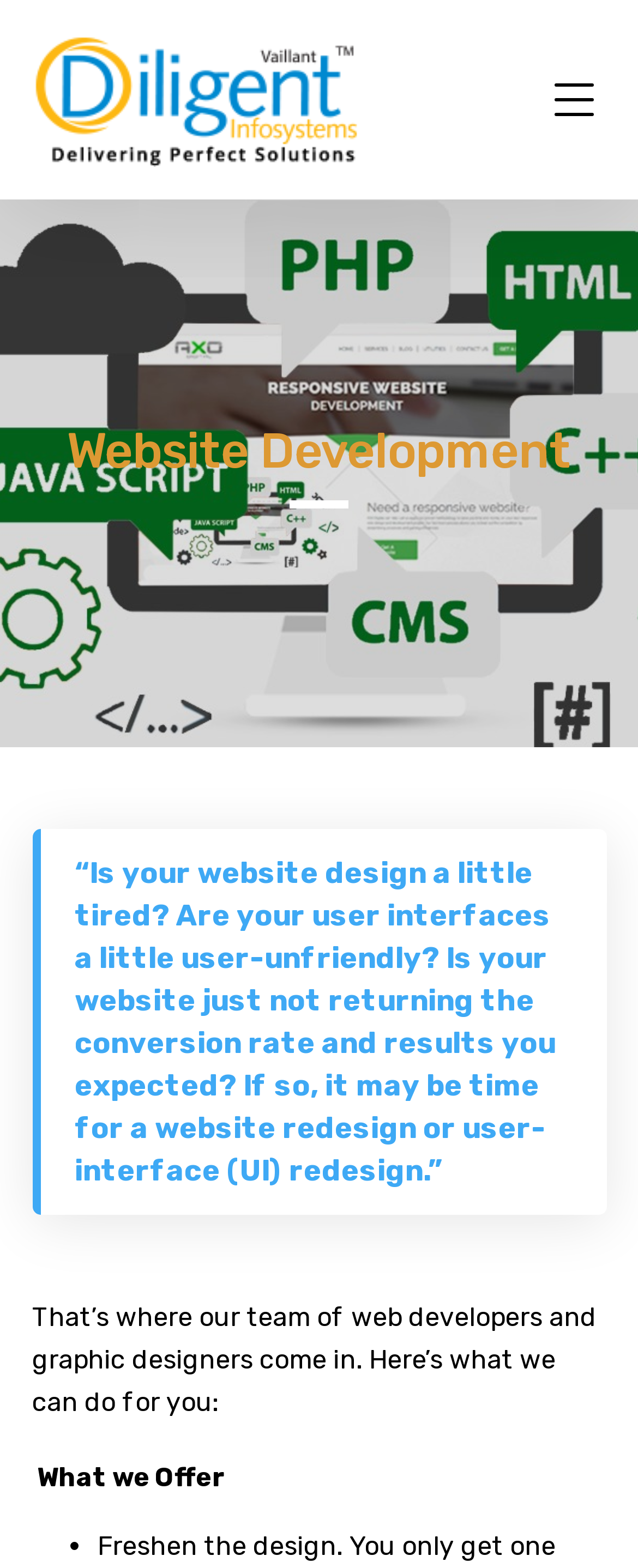What is the problem with the website design mentioned in the blockquote? From the image, respond with a single word or brief phrase.

It is tired and user-unfriendly